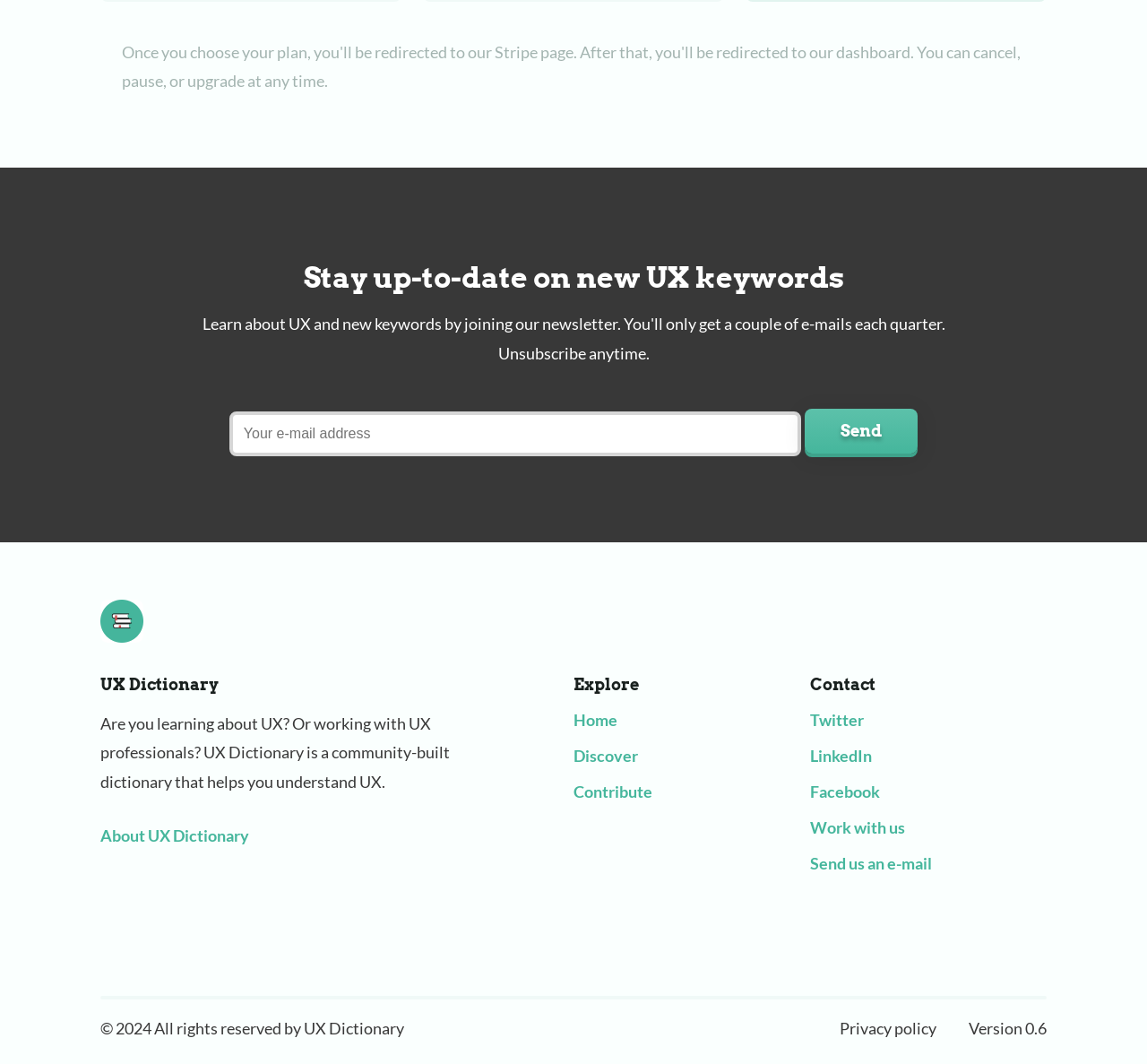What are the social media platforms linked on the webpage?
Answer the question with as much detail as possible.

The webpage has links to Twitter, LinkedIn, and Facebook, which are social media platforms. These links are located under the 'Contact' heading.